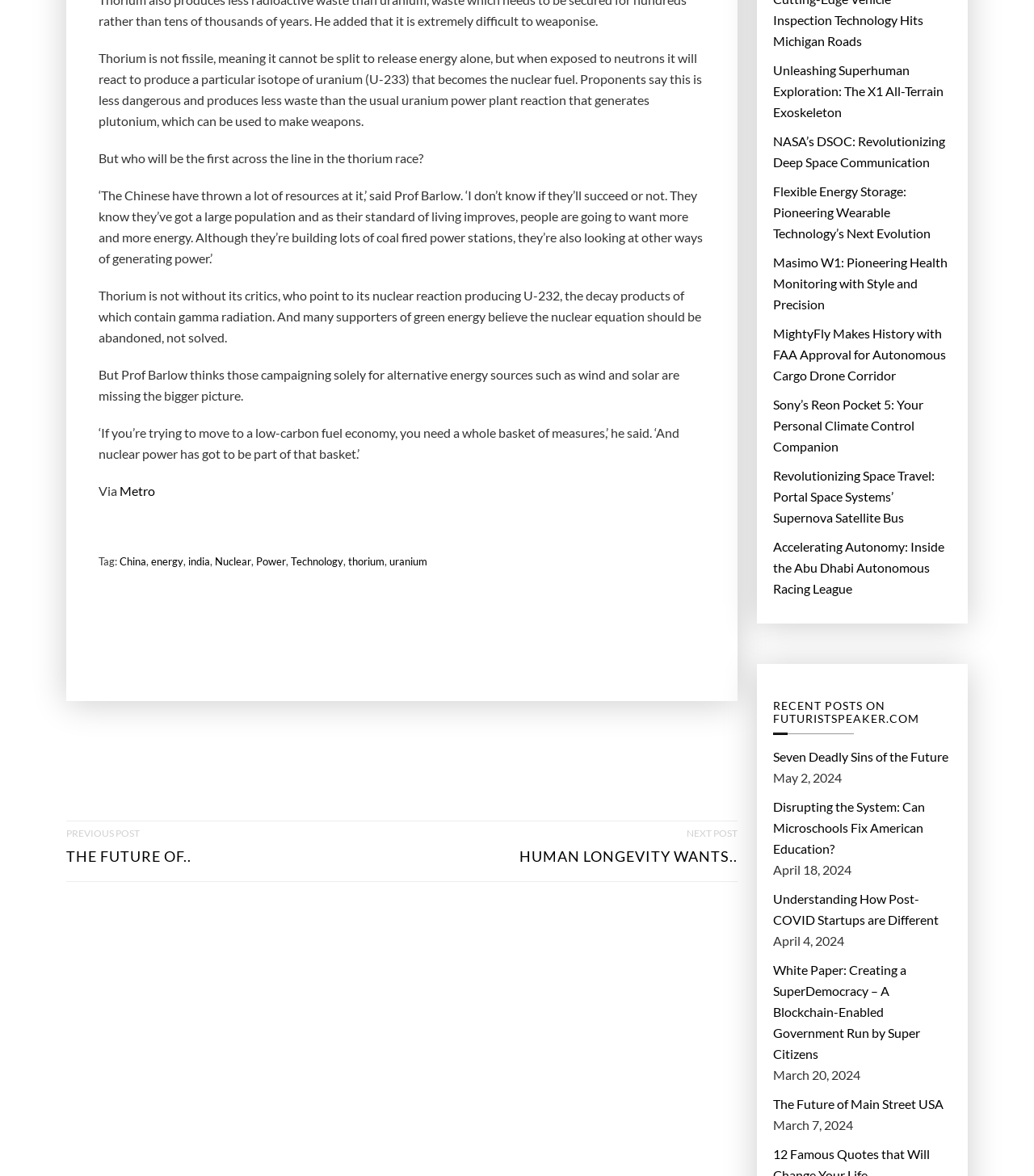Please specify the bounding box coordinates of the region to click in order to perform the following instruction: "Navigate to the HOME page".

None